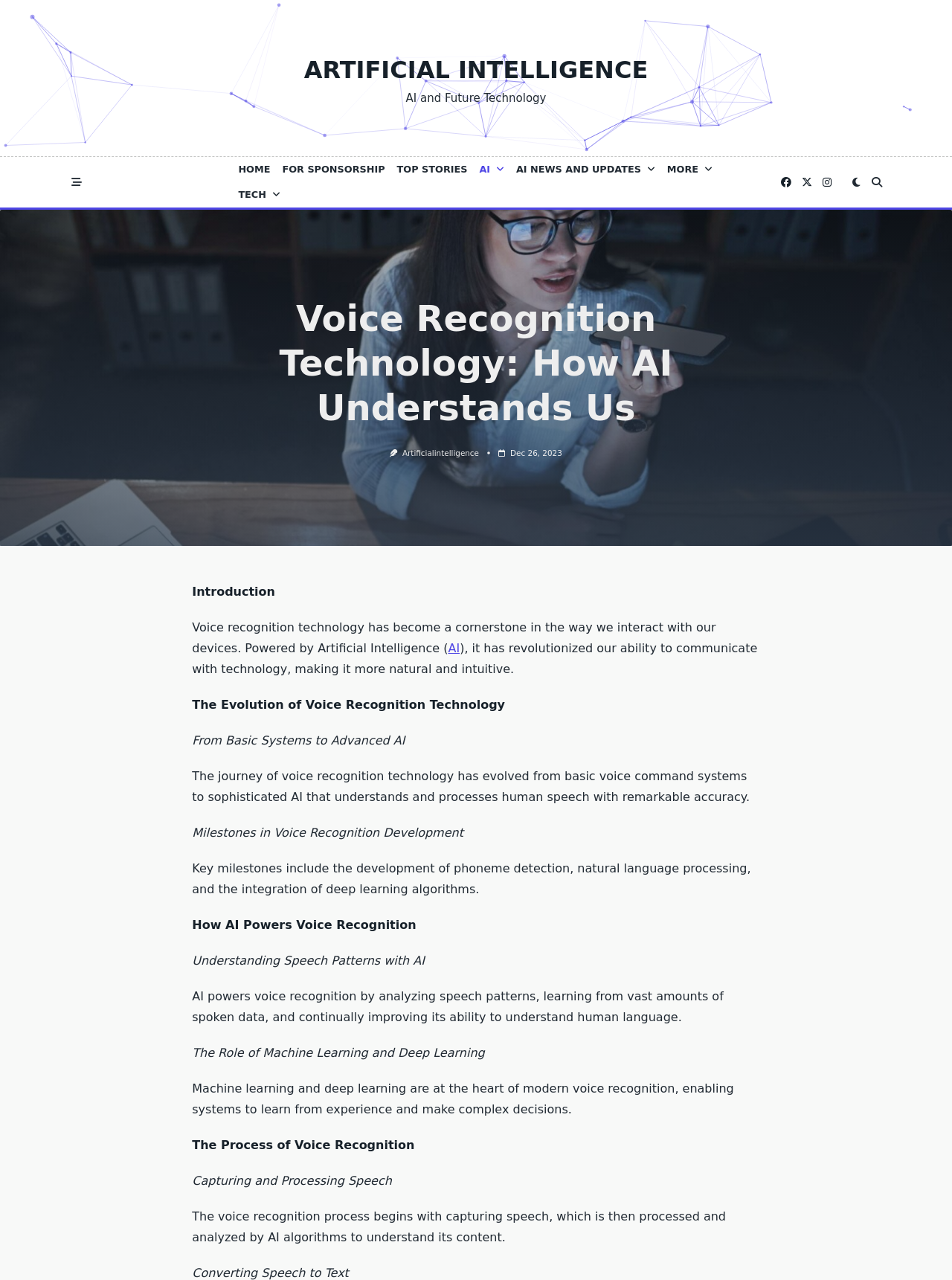Look at the image and give a detailed response to the following question: What is the role of machine learning in voice recognition?

According to the webpage content, machine learning and deep learning are at the heart of modern voice recognition, enabling systems to learn from experience and make complex decisions. This is stated in the paragraph 'The Role of Machine Learning and Deep Learning'.